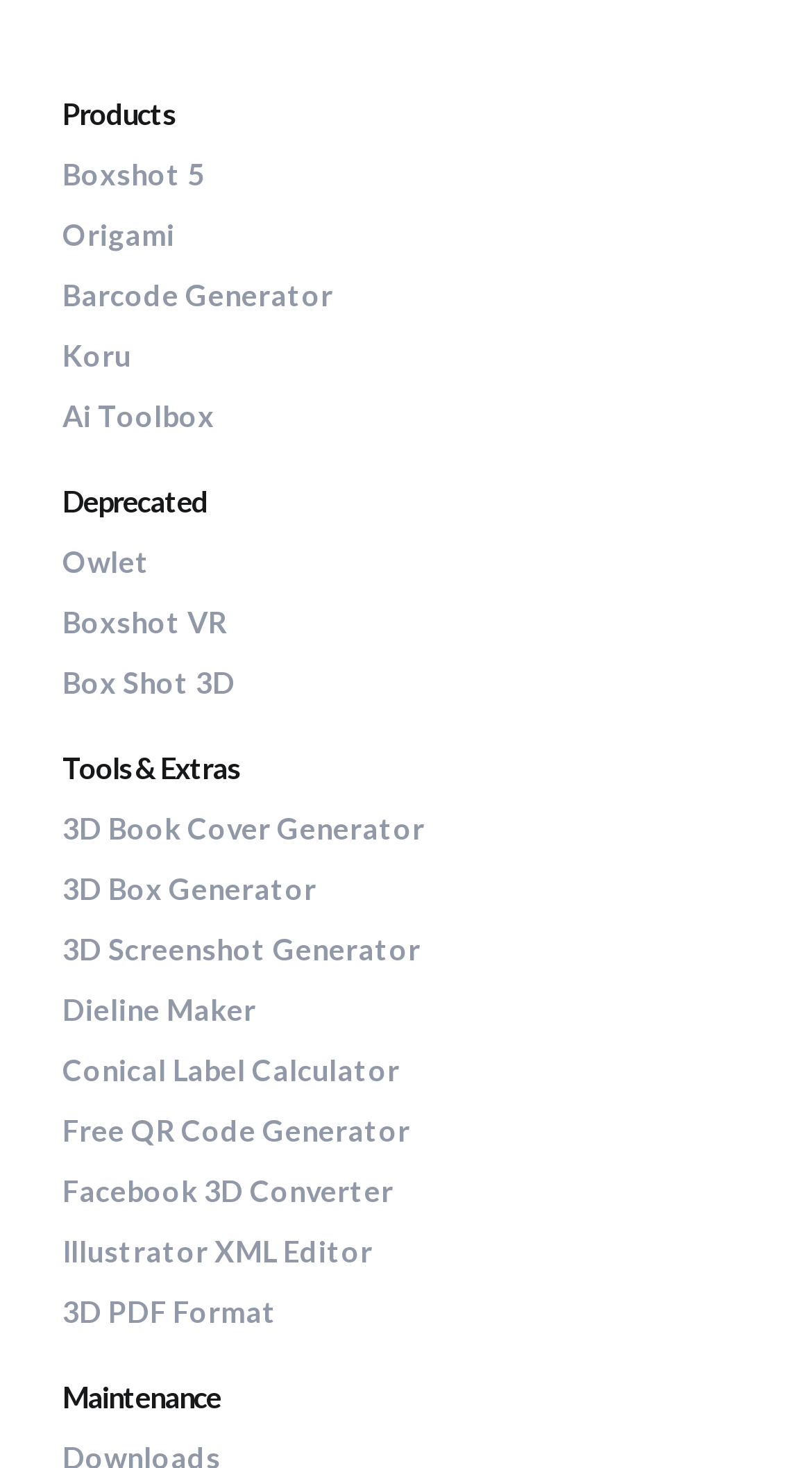Pinpoint the bounding box coordinates for the area that should be clicked to perform the following instruction: "Access Facebook 3D Converter".

[0.077, 0.799, 0.485, 0.823]